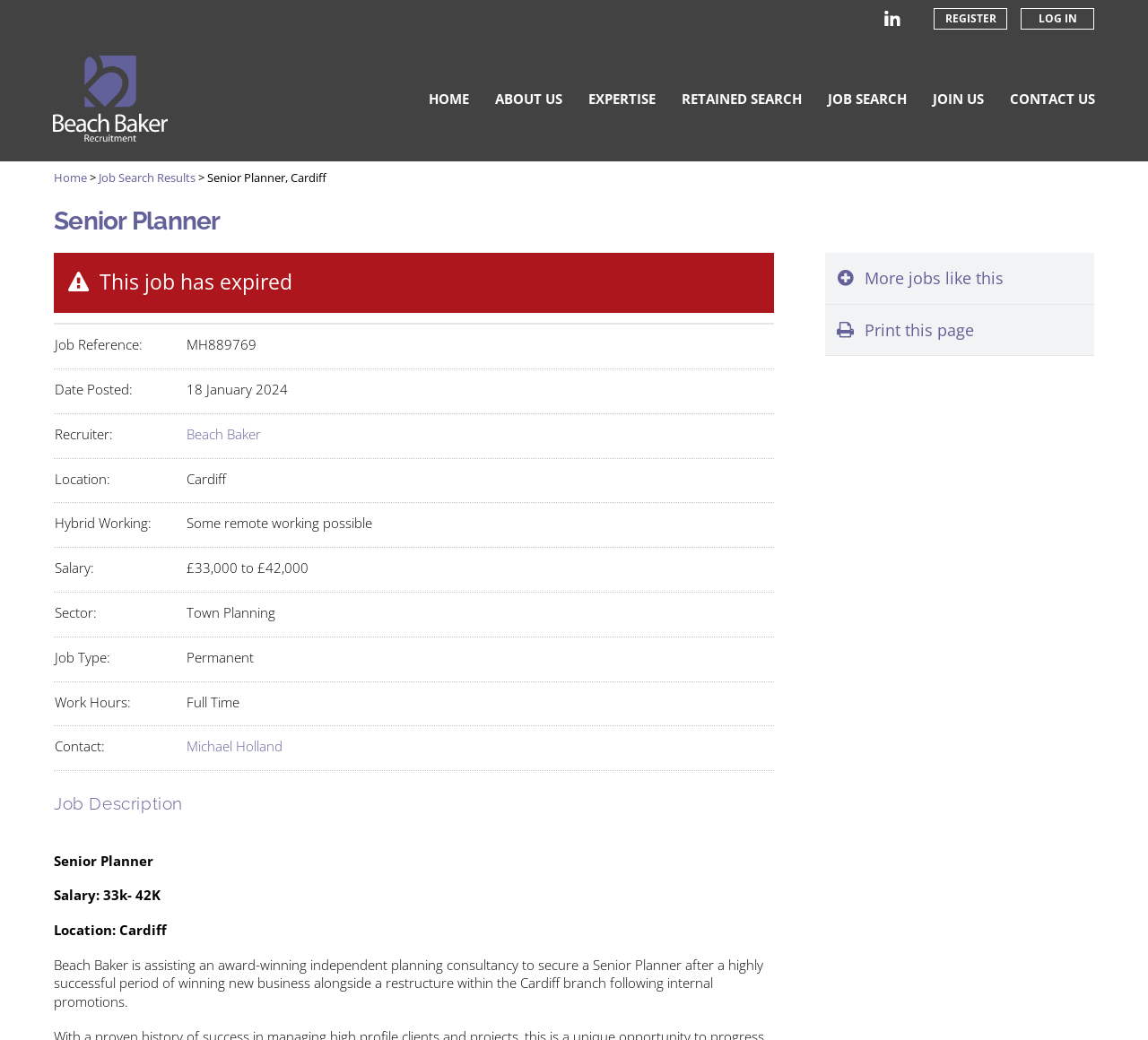Kindly determine the bounding box coordinates for the clickable area to achieve the given instruction: "Print this page".

[0.719, 0.293, 0.953, 0.341]